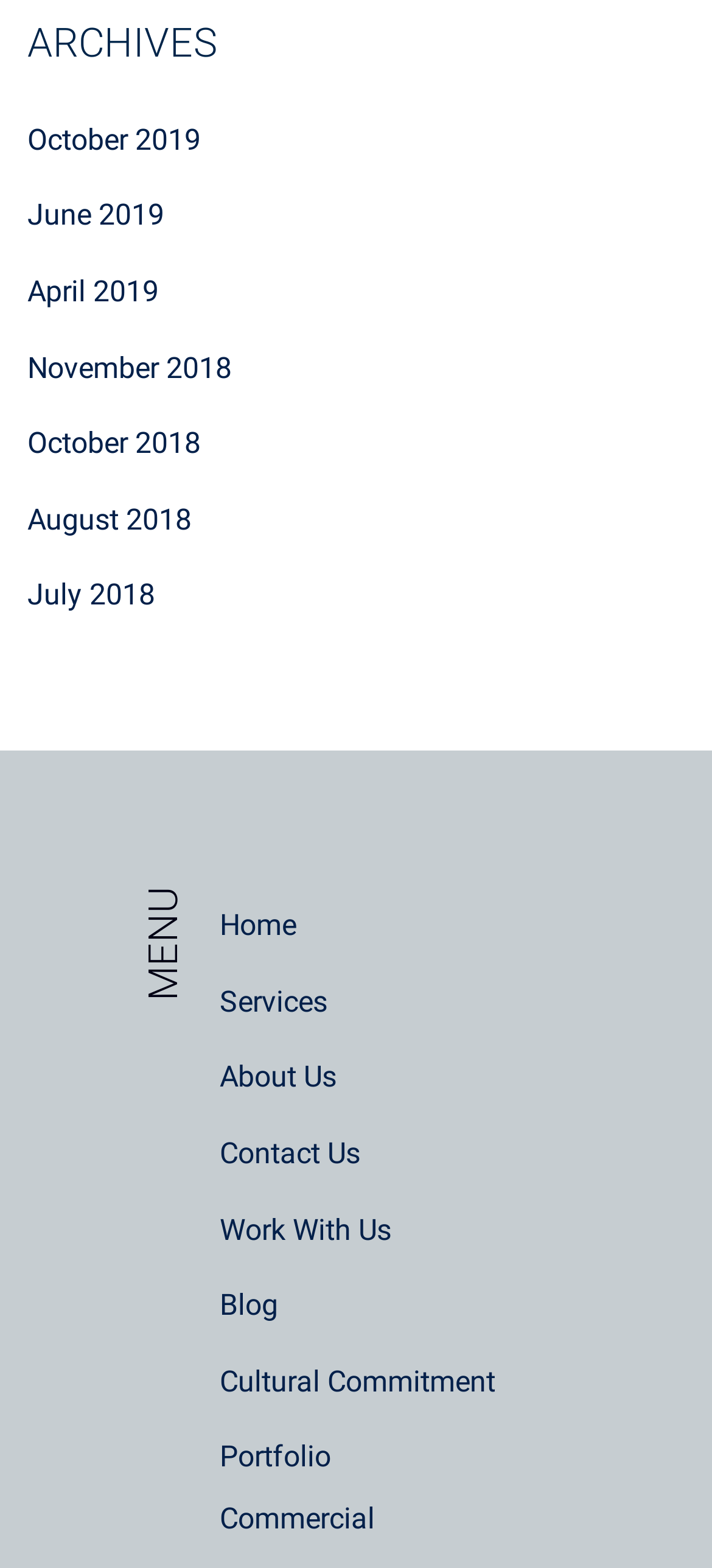Find the bounding box coordinates of the element you need to click on to perform this action: 'explore commercial portfolio'. The coordinates should be represented by four float values between 0 and 1, in the format [left, top, right, bottom].

[0.308, 0.957, 0.526, 0.979]